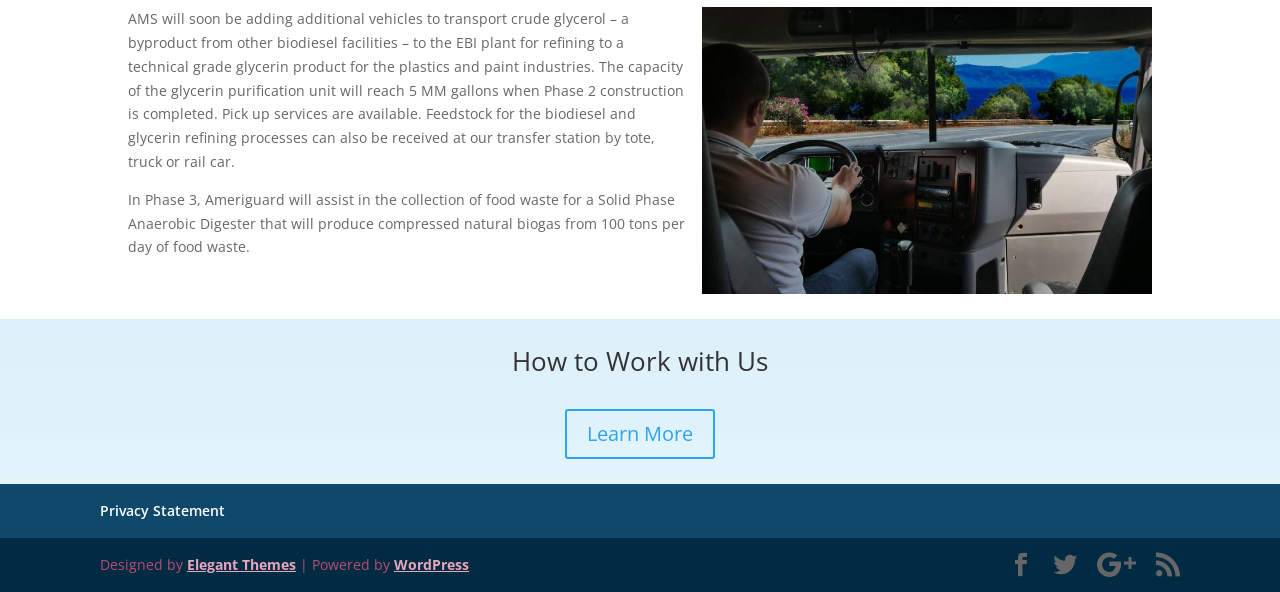Please locate the bounding box coordinates of the element that should be clicked to achieve the given instruction: "View privacy statement".

[0.078, 0.847, 0.176, 0.879]